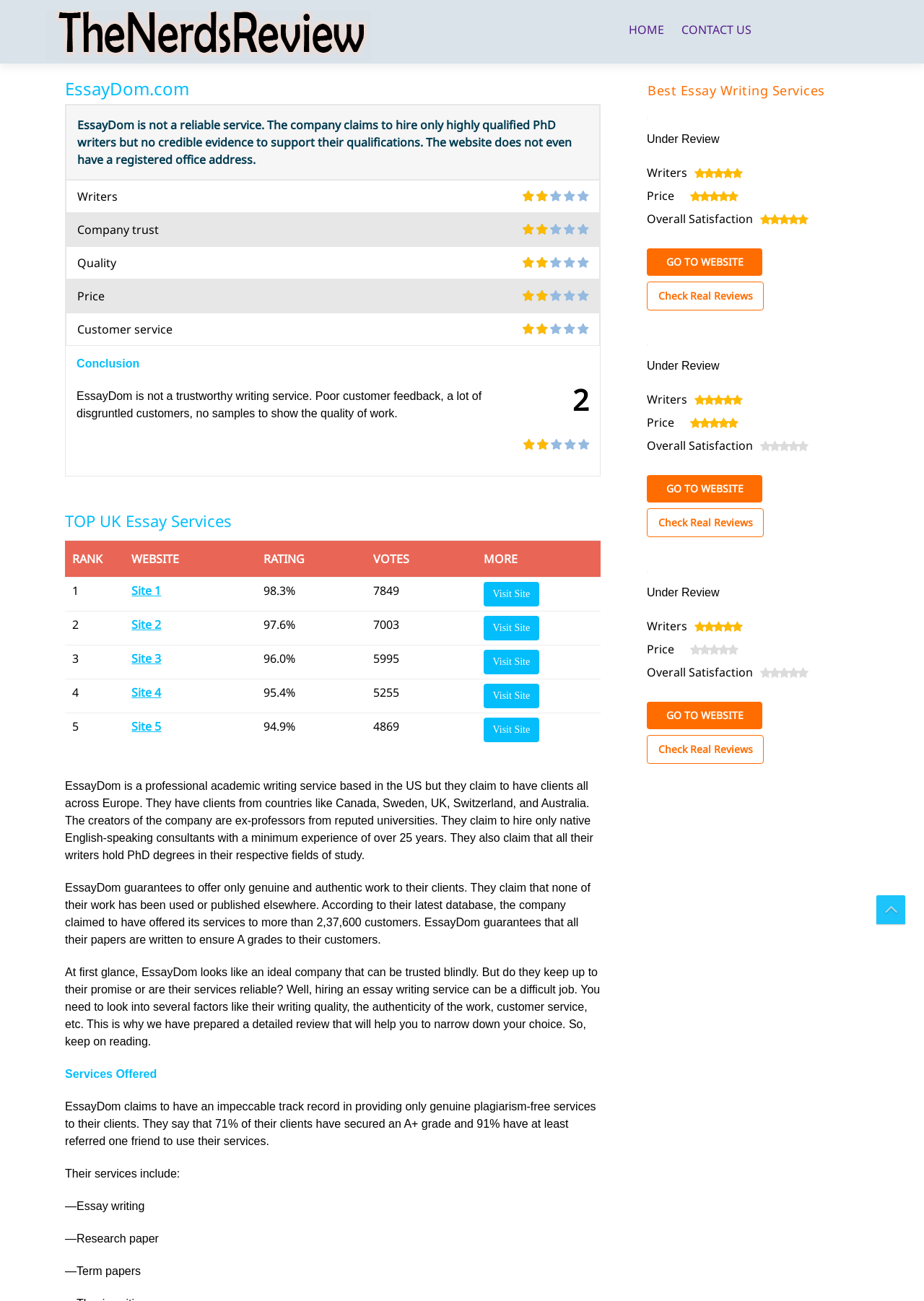What is the rating of Site 1?
Please give a detailed and elaborate answer to the question based on the image.

I found the rating of Site 1 by looking at the table that lists the top UK essay services. The rating is displayed as '98.3%' next to the 'RATING' column for Site 1.